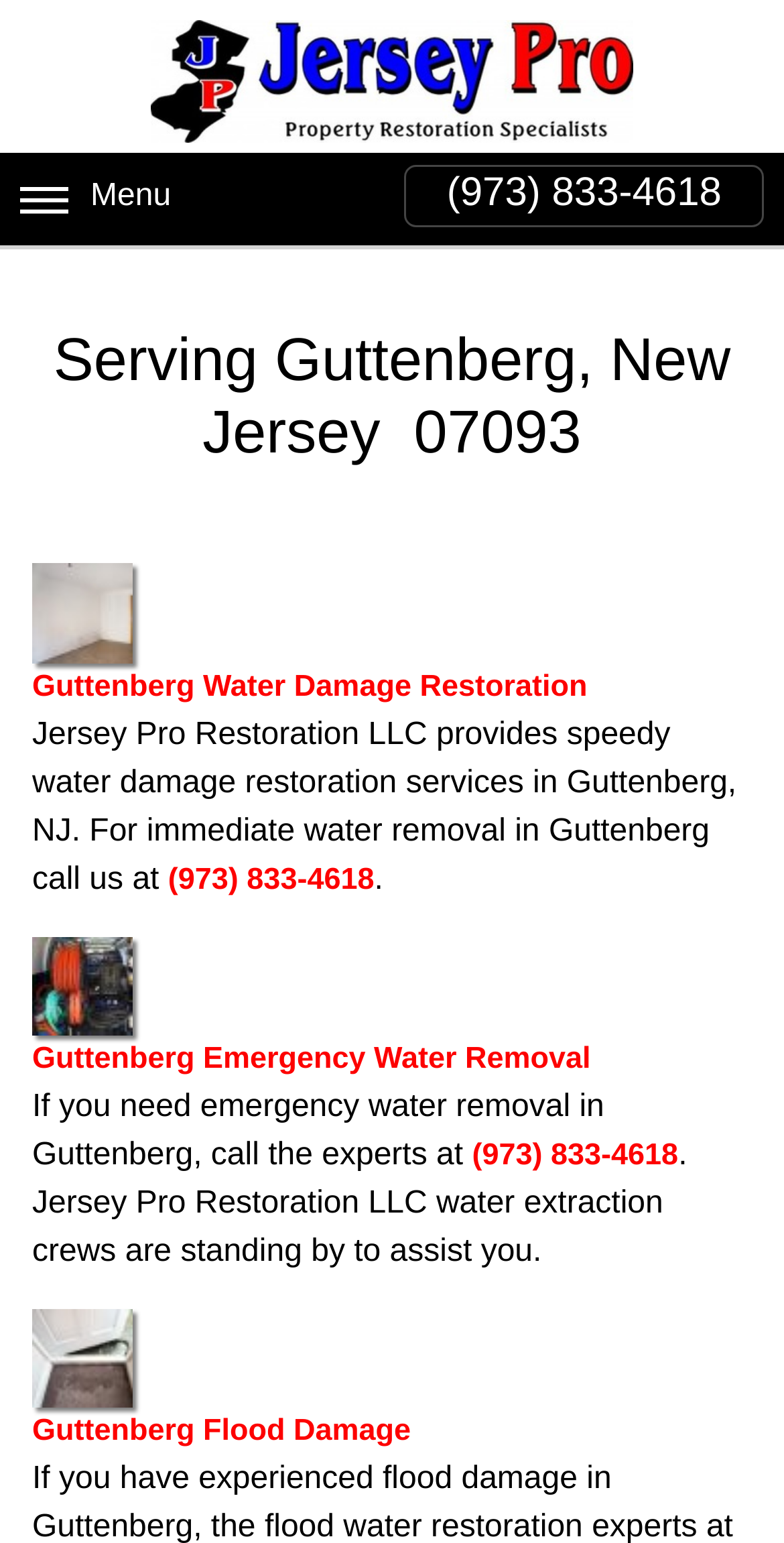In which city does Jersey Pro Restoration LLC operate?
Examine the image and give a concise answer in one word or a short phrase.

Guttenberg